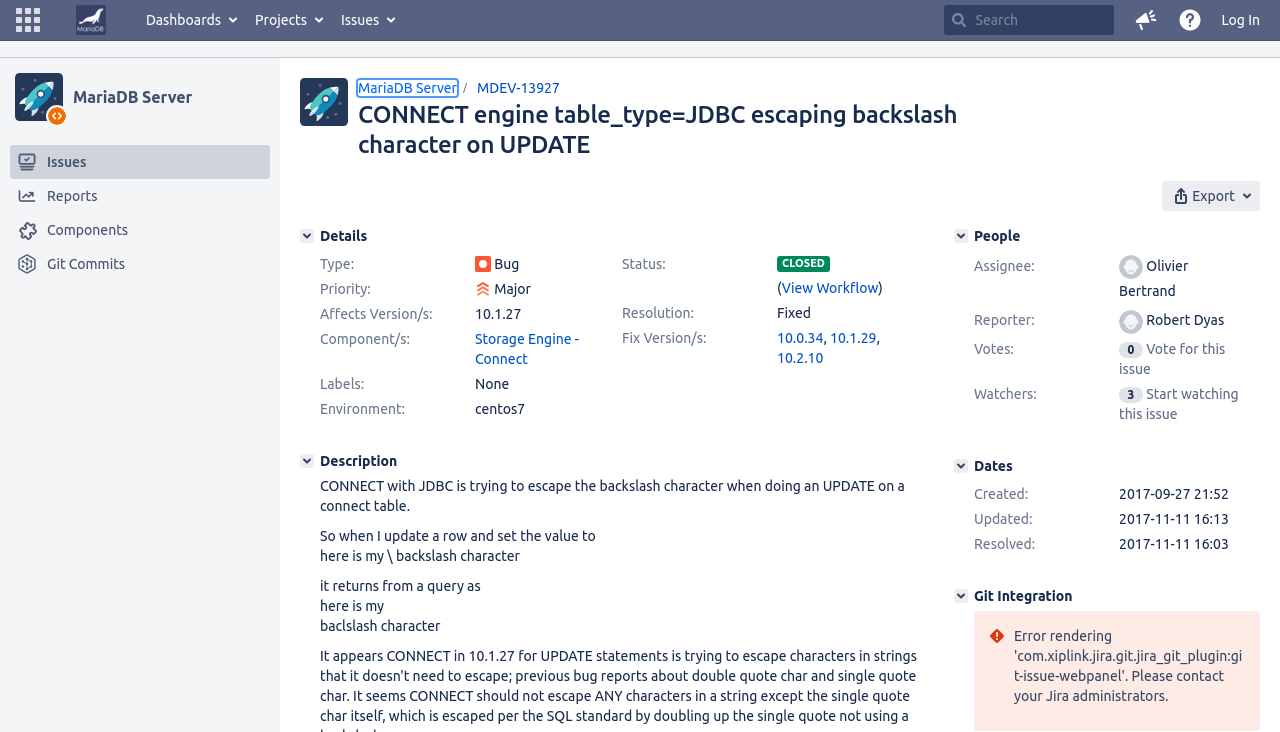Answer the following query with a single word or phrase:
What is the project type of MariaDB Server?

software